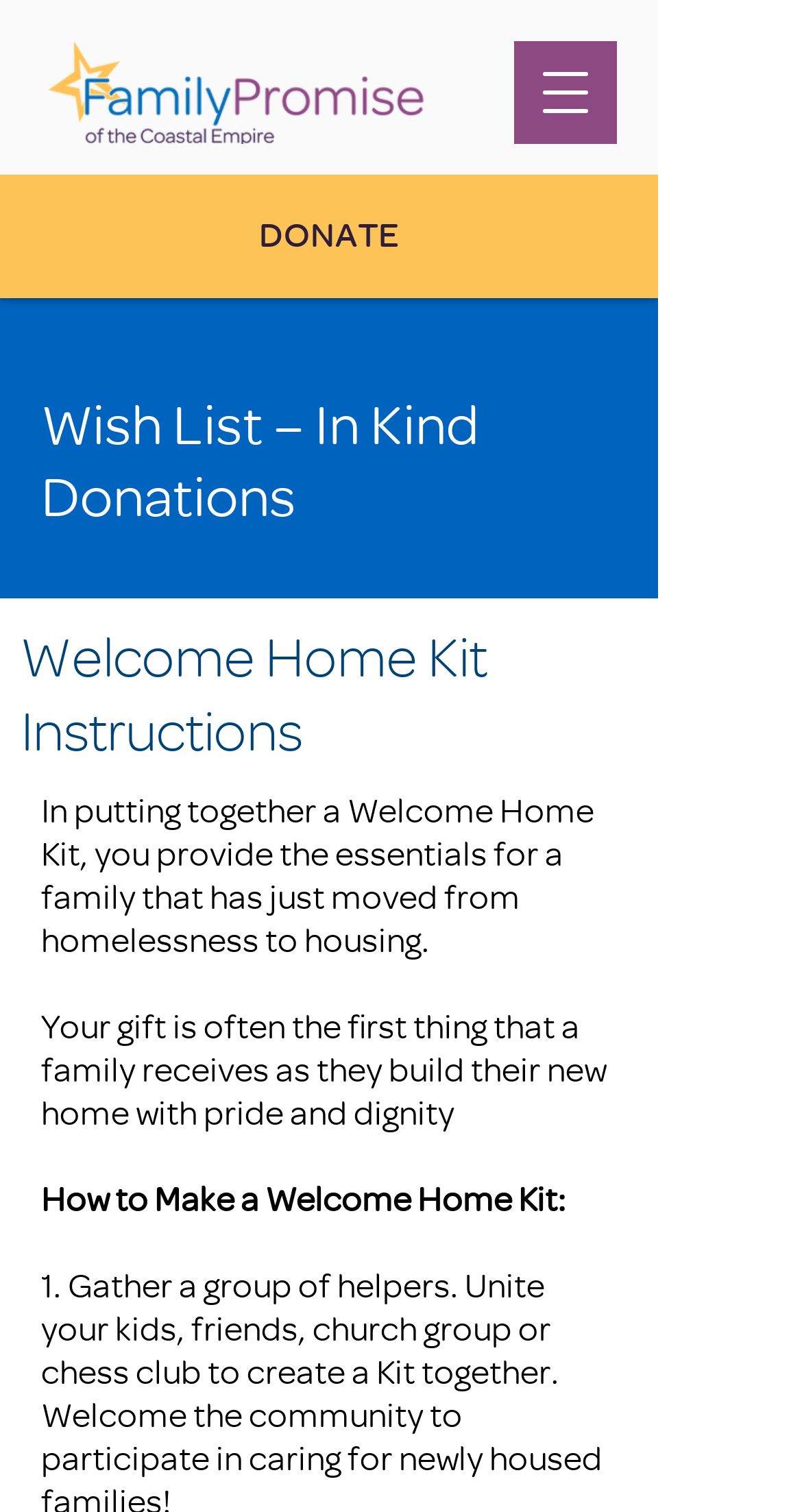Identify the bounding box for the described UI element. Provide the coordinates in (top-left x, top-left y, bottom-right x, bottom-right y) format with values ranging from 0 to 1: DONATE

[0.0, 0.116, 0.821, 0.197]